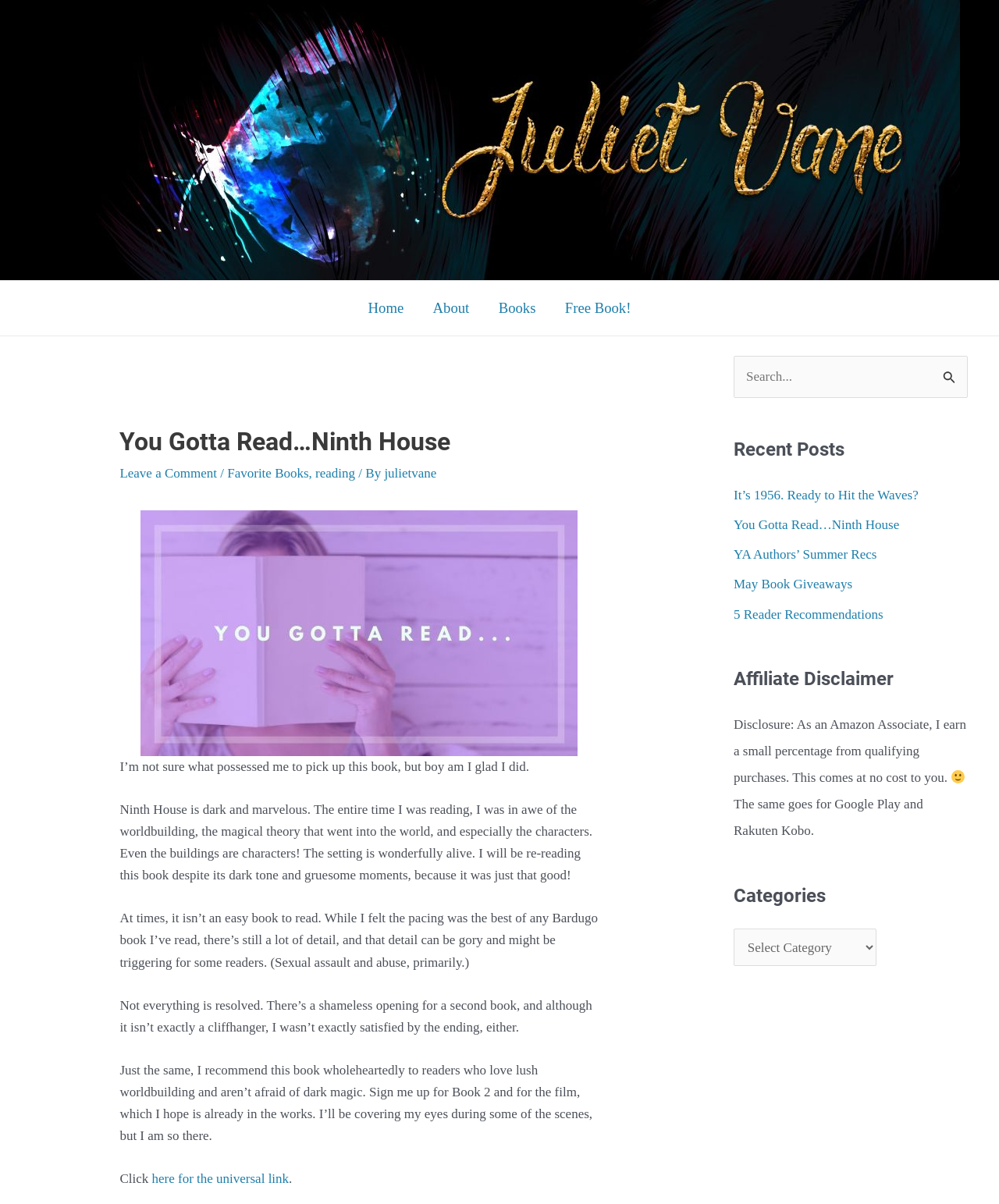Kindly determine the bounding box coordinates for the clickable area to achieve the given instruction: "Click the 'Leave a Comment' link".

[0.12, 0.387, 0.217, 0.399]